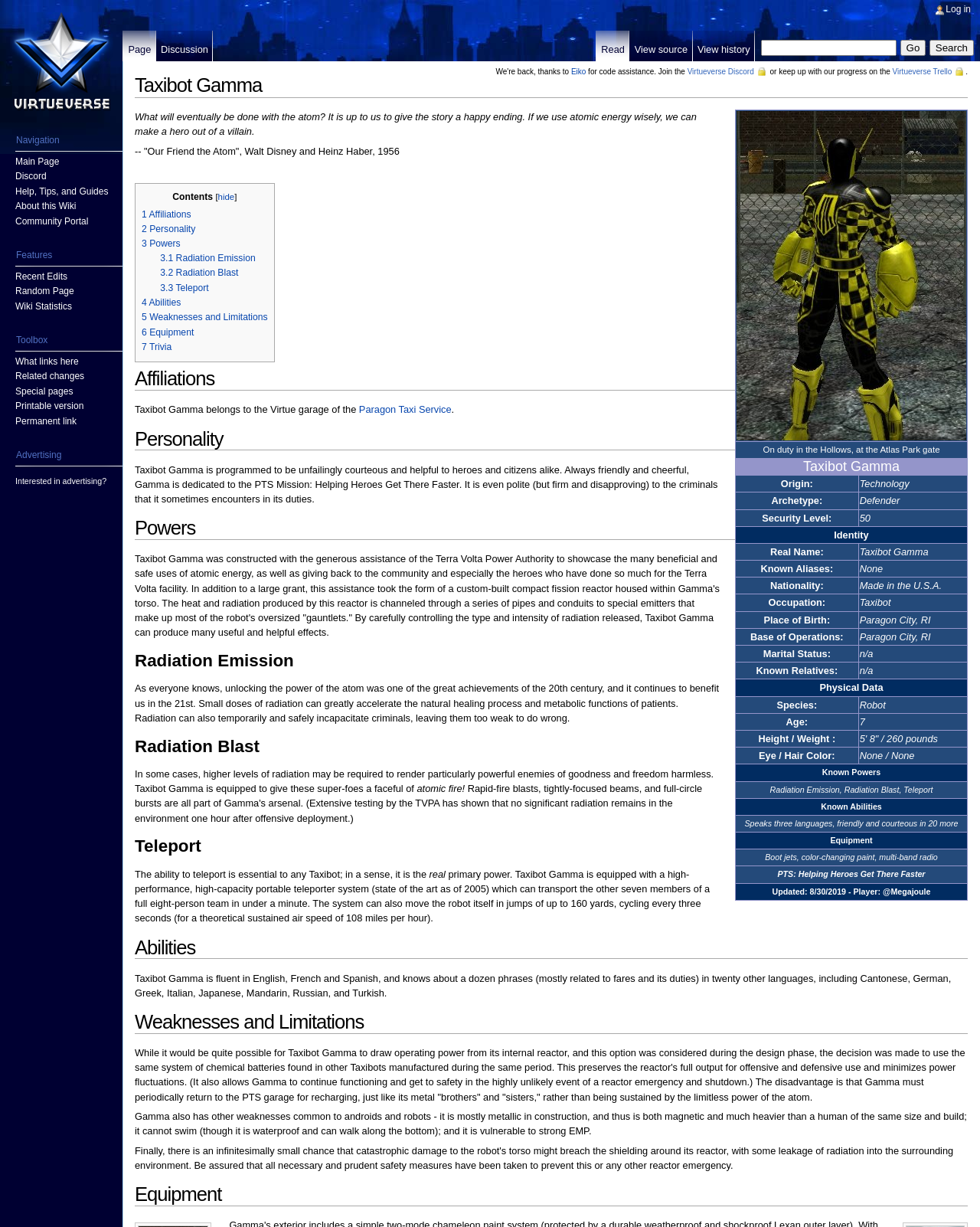What is the name of the taxibot?
Answer with a single word or phrase by referring to the visual content.

Taxibot Gamma